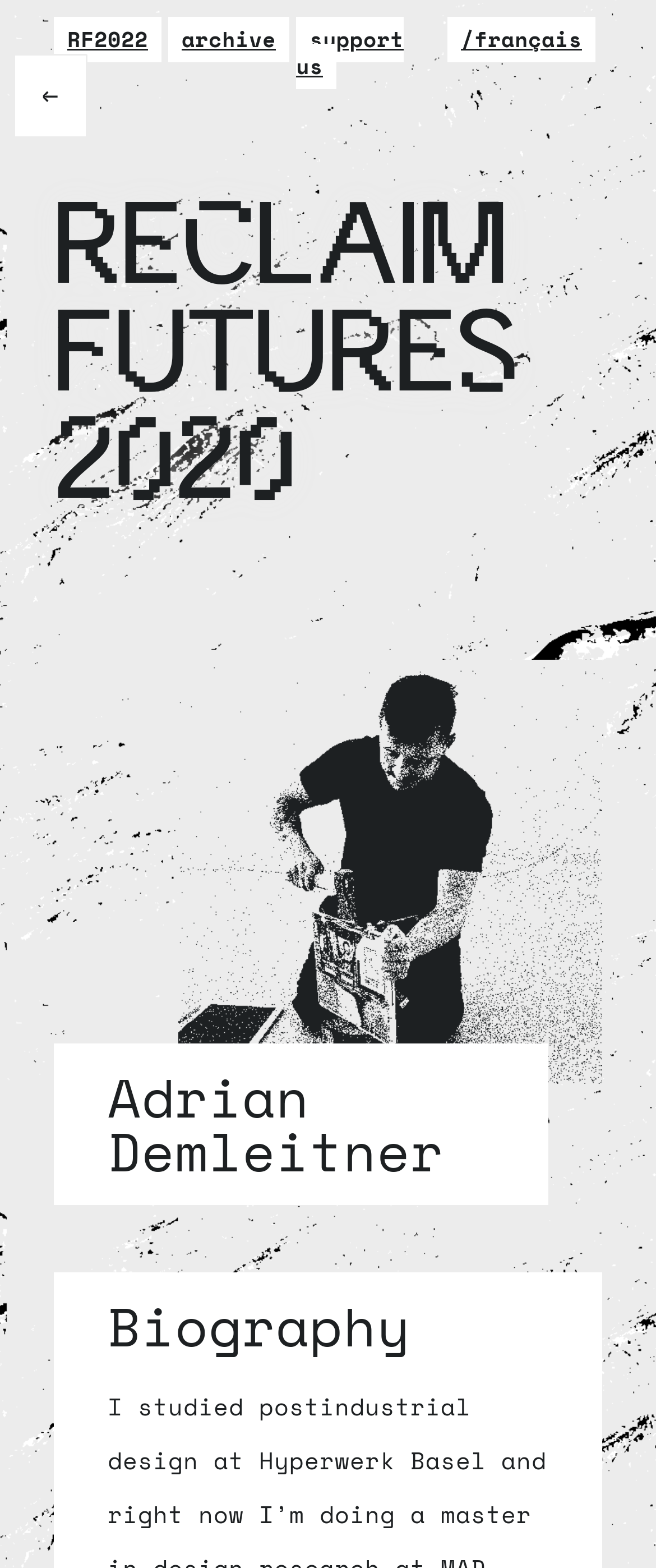Please use the details from the image to answer the following question comprehensively:
Is there a way to access previous conferences?

There is a way to access previous conferences, as indicated by the presence of 'archive' and 'RF2020' links, which suggest that archives of previous conferences are available.